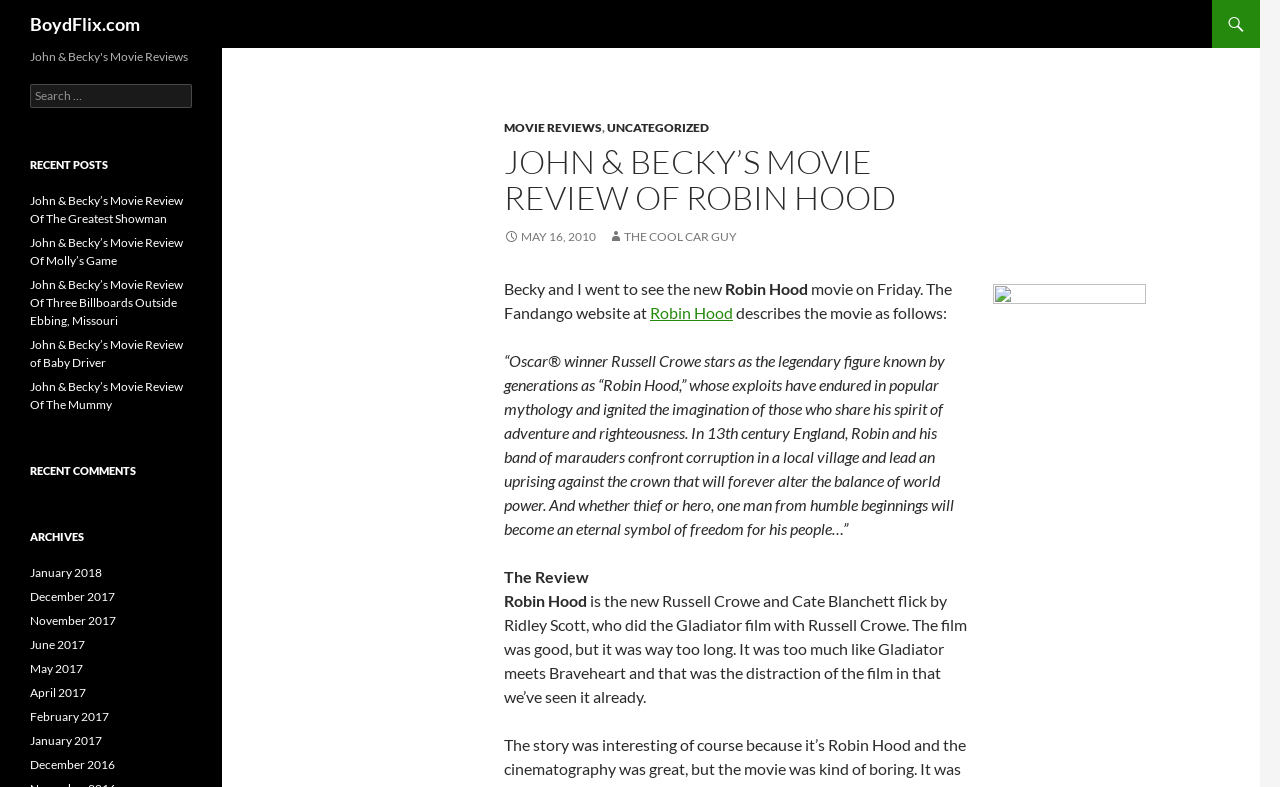Extract the bounding box coordinates of the UI element described by: "BoydFlix.com". The coordinates should include four float numbers ranging from 0 to 1, e.g., [left, top, right, bottom].

[0.023, 0.0, 0.109, 0.061]